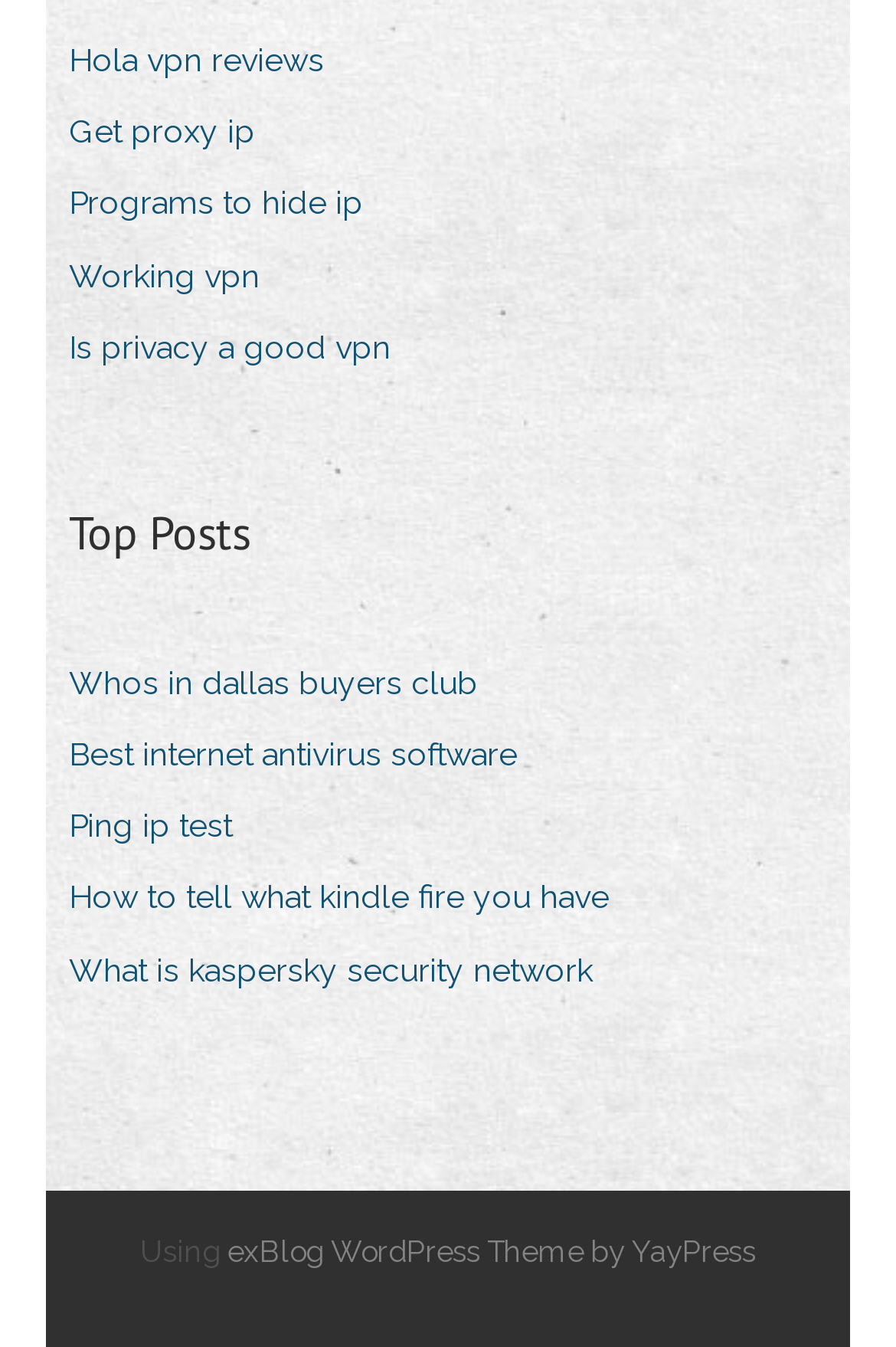Using the element description: "Hola vpn reviews", determine the bounding box coordinates. The coordinates should be in the format [left, top, right, bottom], with values between 0 and 1.

[0.077, 0.022, 0.4, 0.069]